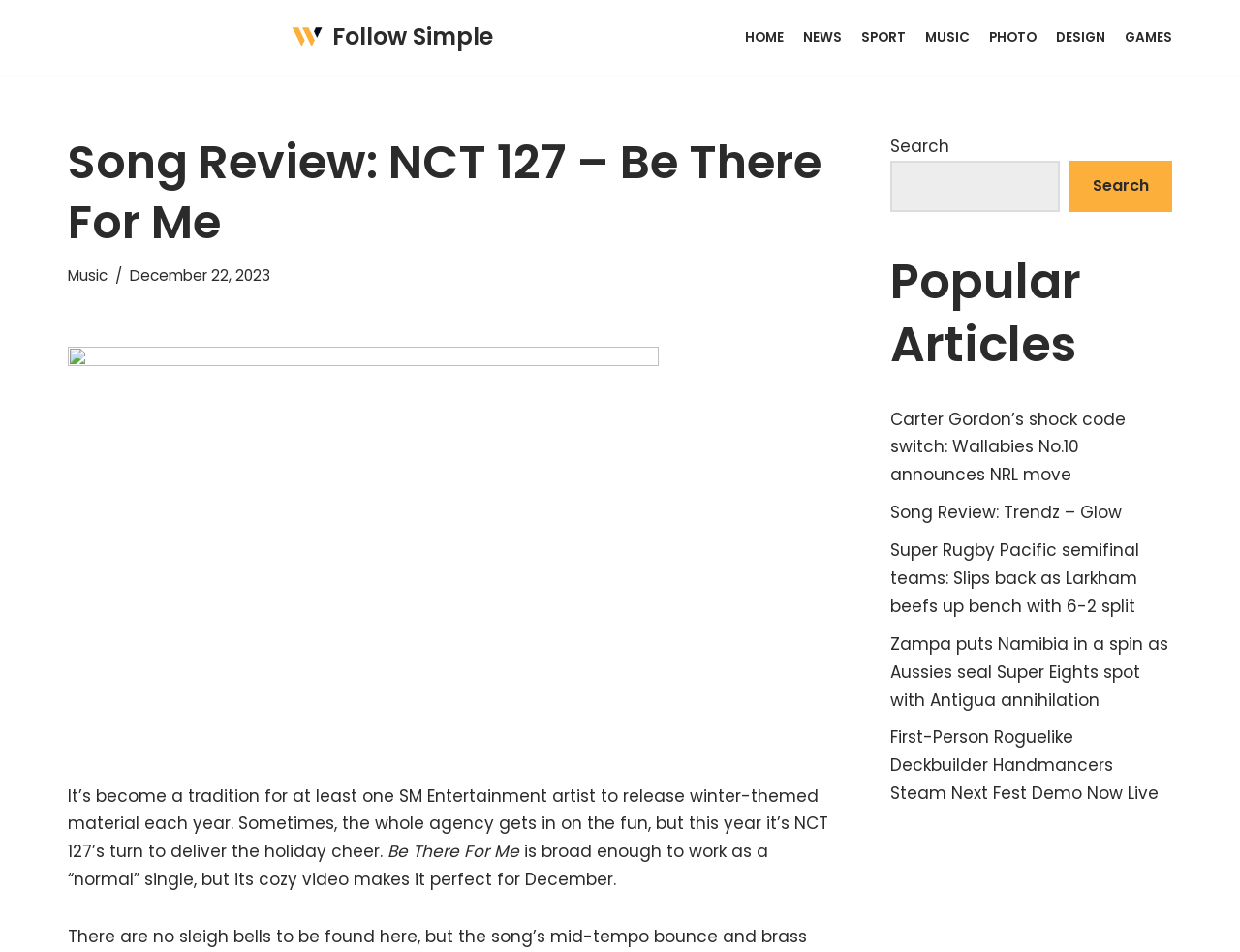Can you pinpoint the bounding box coordinates for the clickable element required for this instruction: "Search for something"? The coordinates should be four float numbers between 0 and 1, i.e., [left, top, right, bottom].

[0.718, 0.169, 0.855, 0.222]